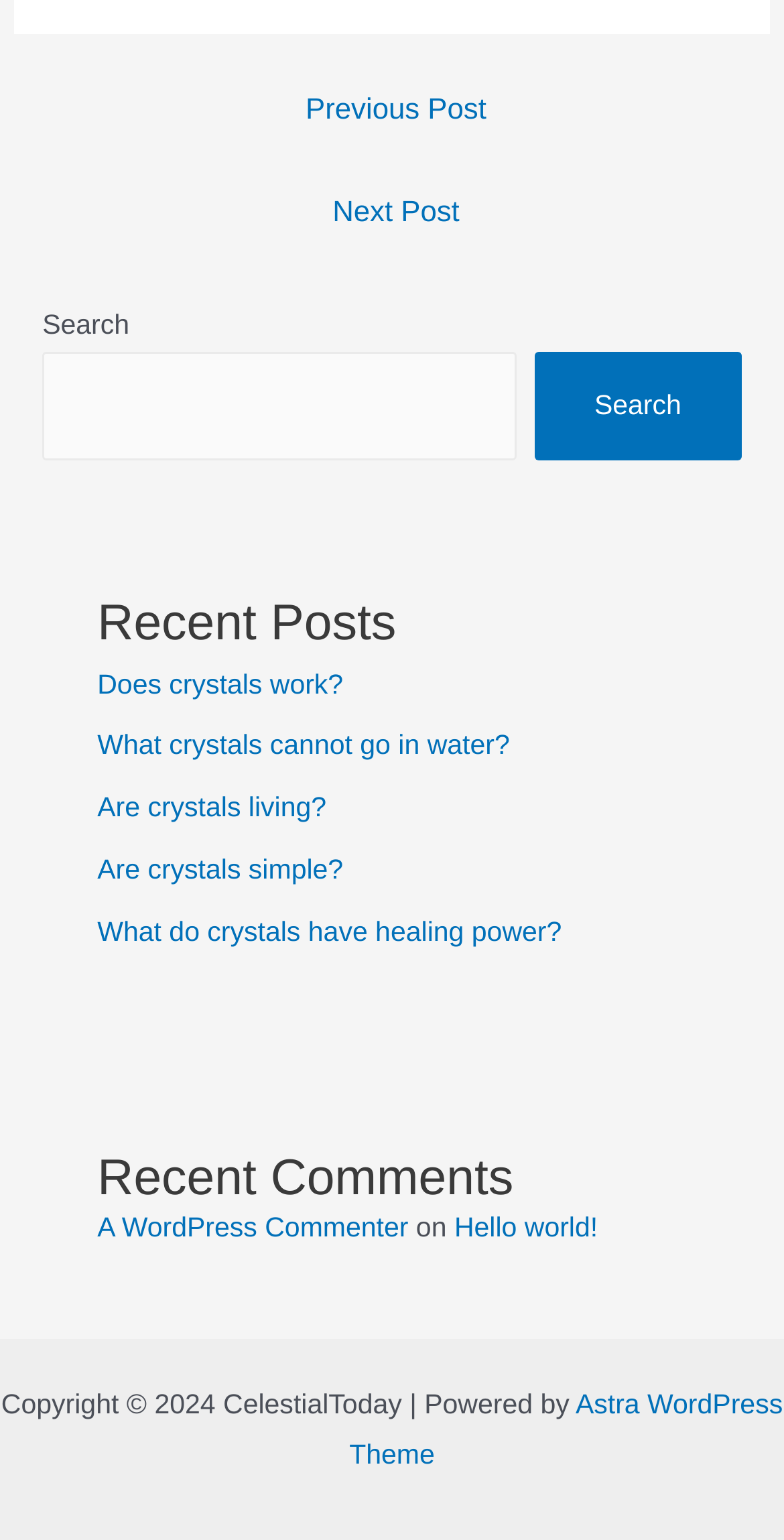How many recent posts are listed?
Provide a comprehensive and detailed answer to the question.

I counted the number of links under the 'Recent Posts' heading, which are 'Does crystals work?', 'What crystals cannot go in water?', 'Are crystals living?', 'Are crystals simple?', and 'What do crystals have healing power?'. There are 5 links in total.